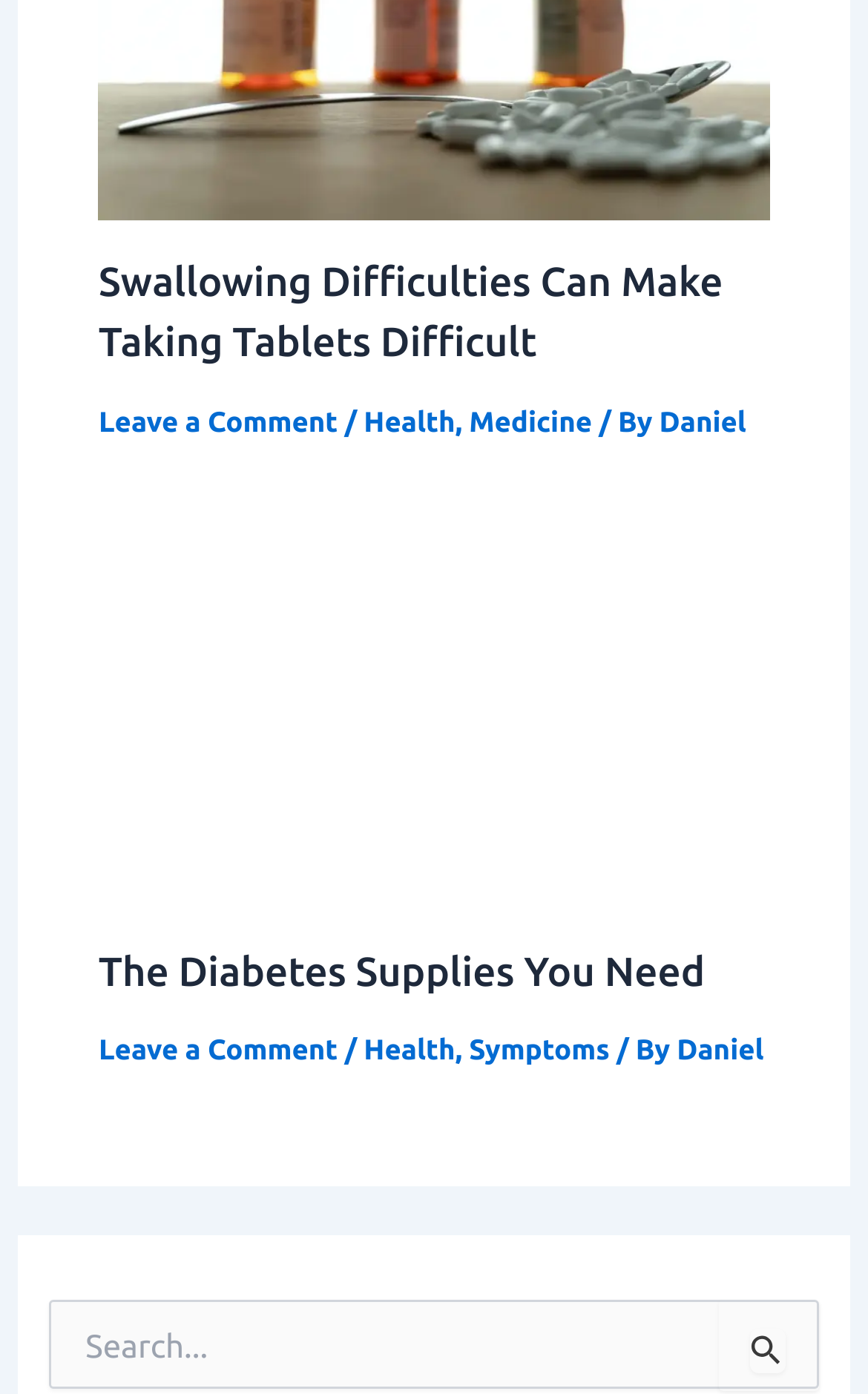Refer to the element description Daniel and identify the corresponding bounding box in the screenshot. Format the coordinates as (top-left x, top-left y, bottom-right x, bottom-right y) with values in the range of 0 to 1.

[0.78, 0.742, 0.88, 0.765]